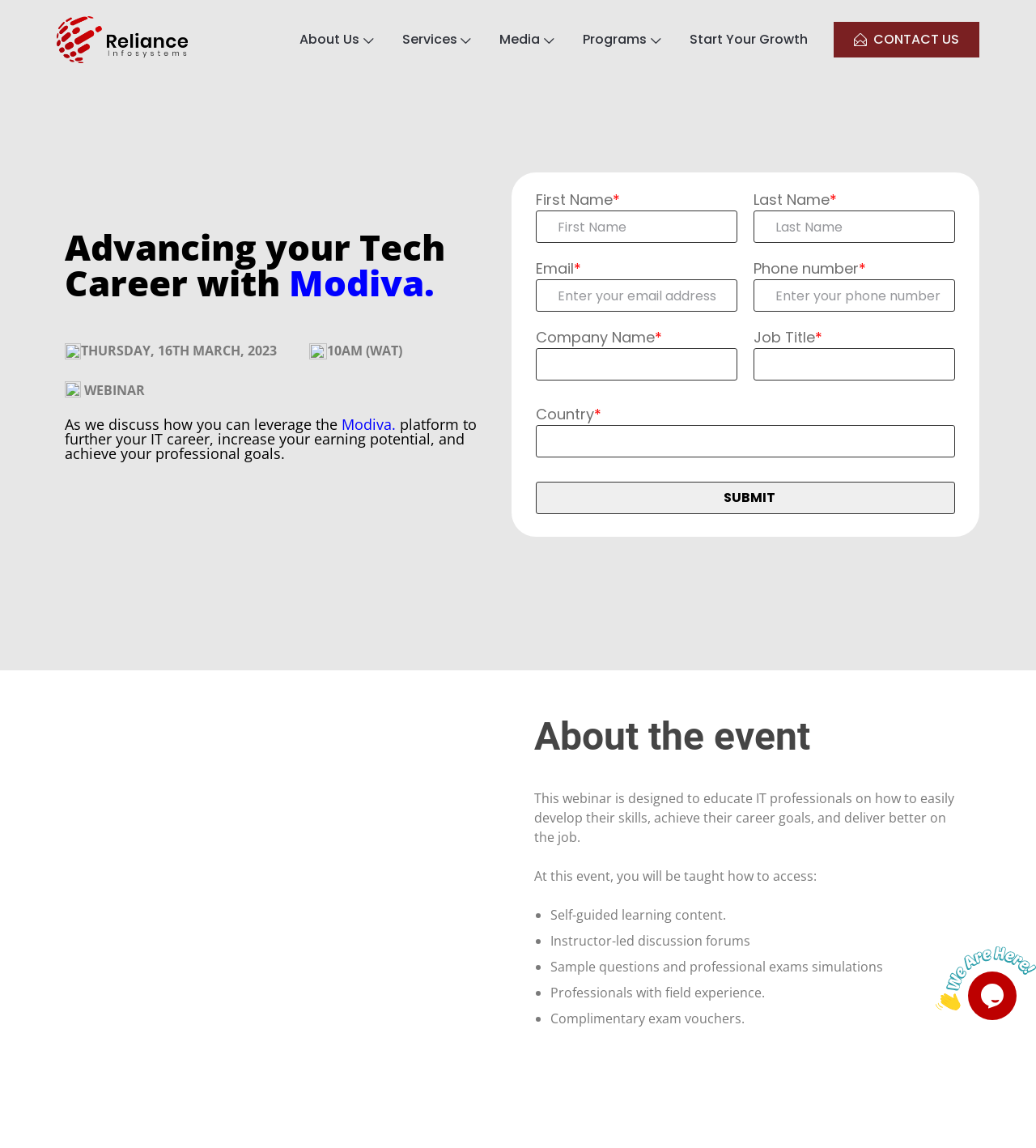Describe every aspect of the webpage in a detailed manner.

This webpage is about advancing one's tech career with Modiva, featuring a webinar event. At the top, there is a logo of Reliance Infosystems, accompanied by a link to the company's website. Below the logo, there are five navigation links: "About Us", "Services", "Media", "Programs", and "Start Your Growth". 

To the right of the navigation links, there is a "CONTACT US" button. 

The main content of the webpage is divided into two sections. The first section is about the webinar event, which is scheduled for Thursday, 16th March, 2023, at 10AM (WAT). The event's title is "Advancing your Tech Career with Modiva". Below the title, there is a brief description of the event, which discusses how to leverage the Modiva platform to further one's IT career, increase earning potential, and achieve professional goals.

Below the event description, there is a registration form with seven fields: First Name, Last Name, Email, Phone number, Company Name, Job Title, and Country. Each field is required, and there is a "SUBMIT" button at the bottom of the form.

The second section of the main content is about the event details. It starts with a heading "About the event" and provides a brief description of the webinar, which aims to educate IT professionals on how to develop their skills, achieve their career goals, and deliver better on the job. 

Below the description, there is a list of what attendees will learn at the event, including self-guided learning content, instructor-led discussion forums, sample questions and professional exams simulations, and professionals with field experience. The list also mentions that attendees will receive complimentary exam vouchers.

At the bottom right corner of the webpage, there are two chat widgets embedded in iframes.